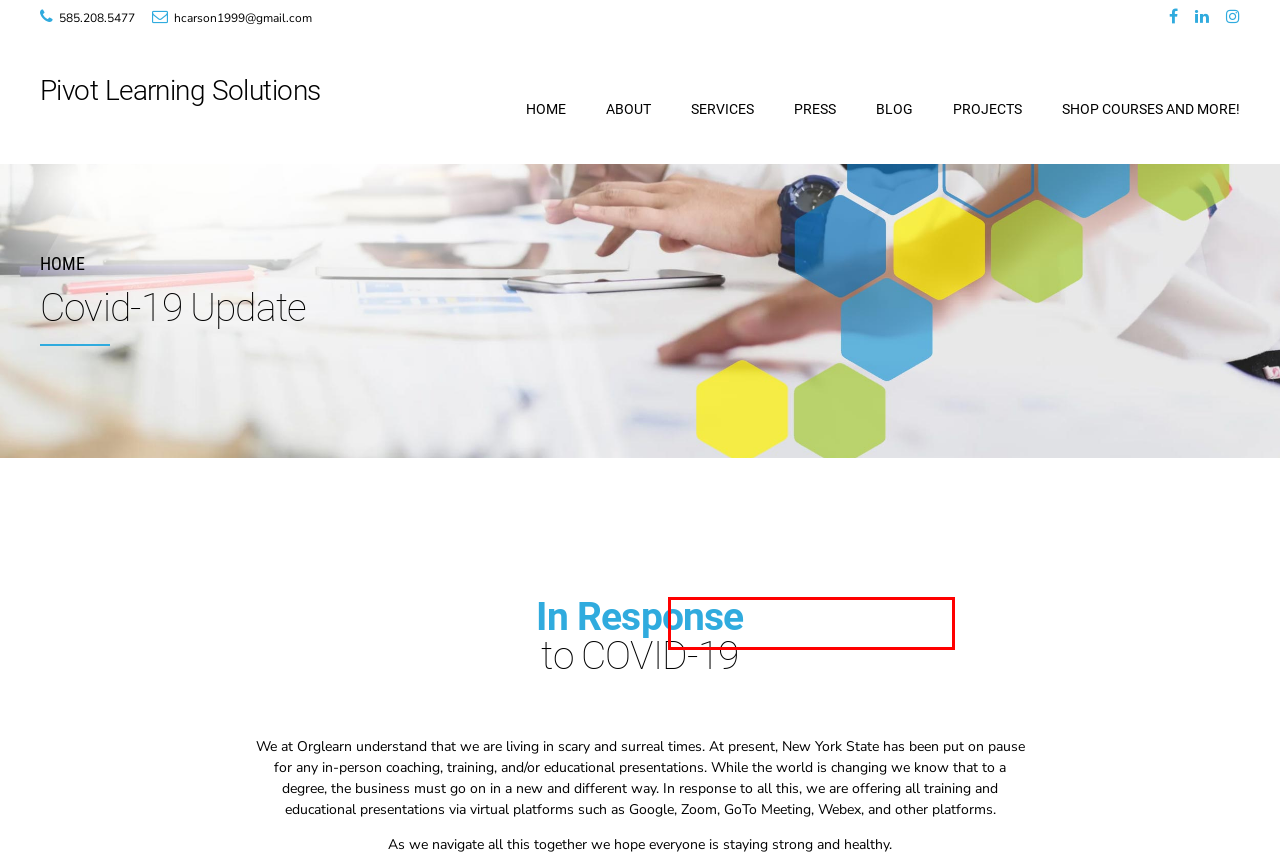You are presented with a screenshot of a webpage that includes a red bounding box around an element. Determine which webpage description best matches the page that results from clicking the element within the red bounding box. Here are the candidates:
A. Pivot Learning Solutions, by Heidi Carson, M.S.
B. Training
C. Corporate Training Course & Materials Development
D. The Official Website of New York State
E. Soft Skill Training
F. Microlearning
G. Client List - Industries served and clients I worked with
H. Instructional Design

H